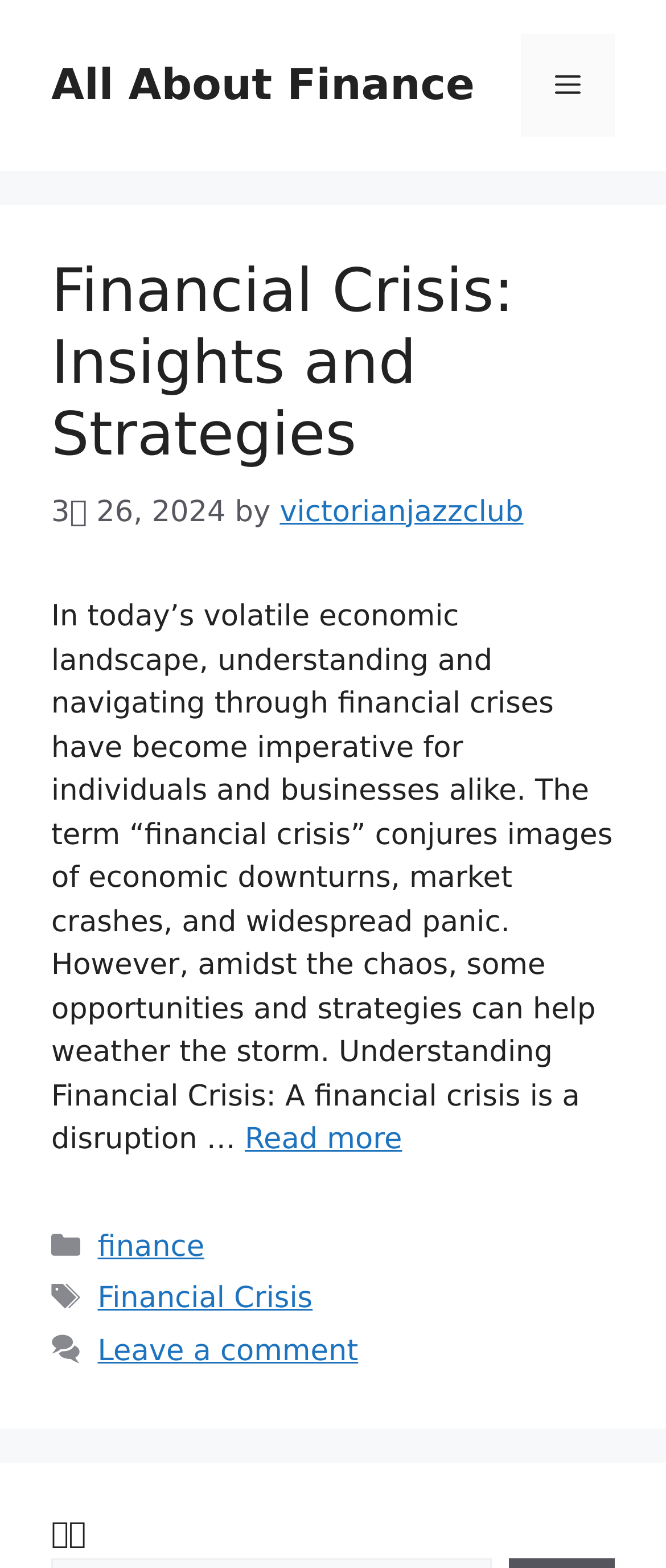Please identify the bounding box coordinates of the element on the webpage that should be clicked to follow this instruction: "read more about 'Financial Crisis: Insights and Strategies'". The bounding box coordinates should be given as four float numbers between 0 and 1, formatted as [left, top, right, bottom].

[0.367, 0.716, 0.604, 0.738]